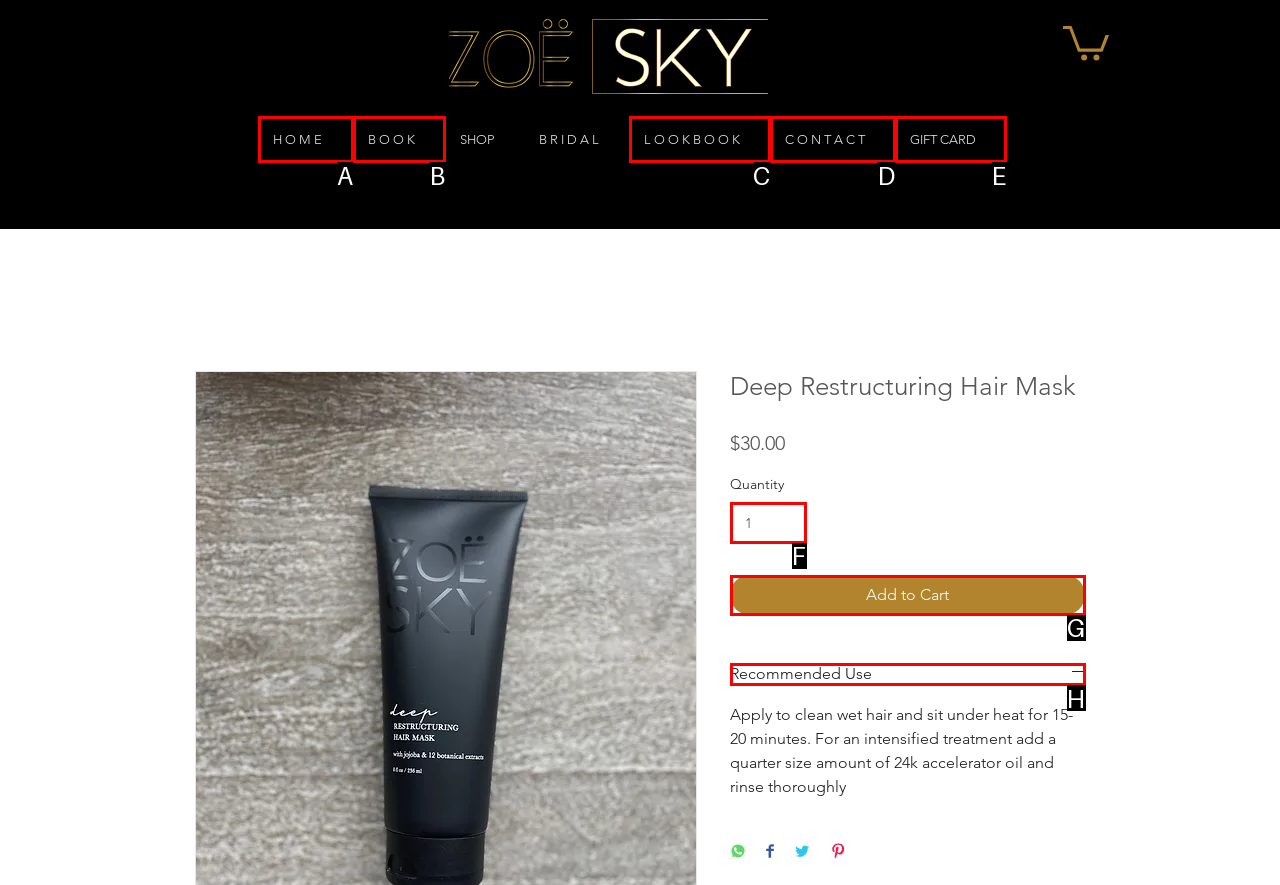From the given choices, identify the element that matches: Add to Cart
Answer with the letter of the selected option.

G